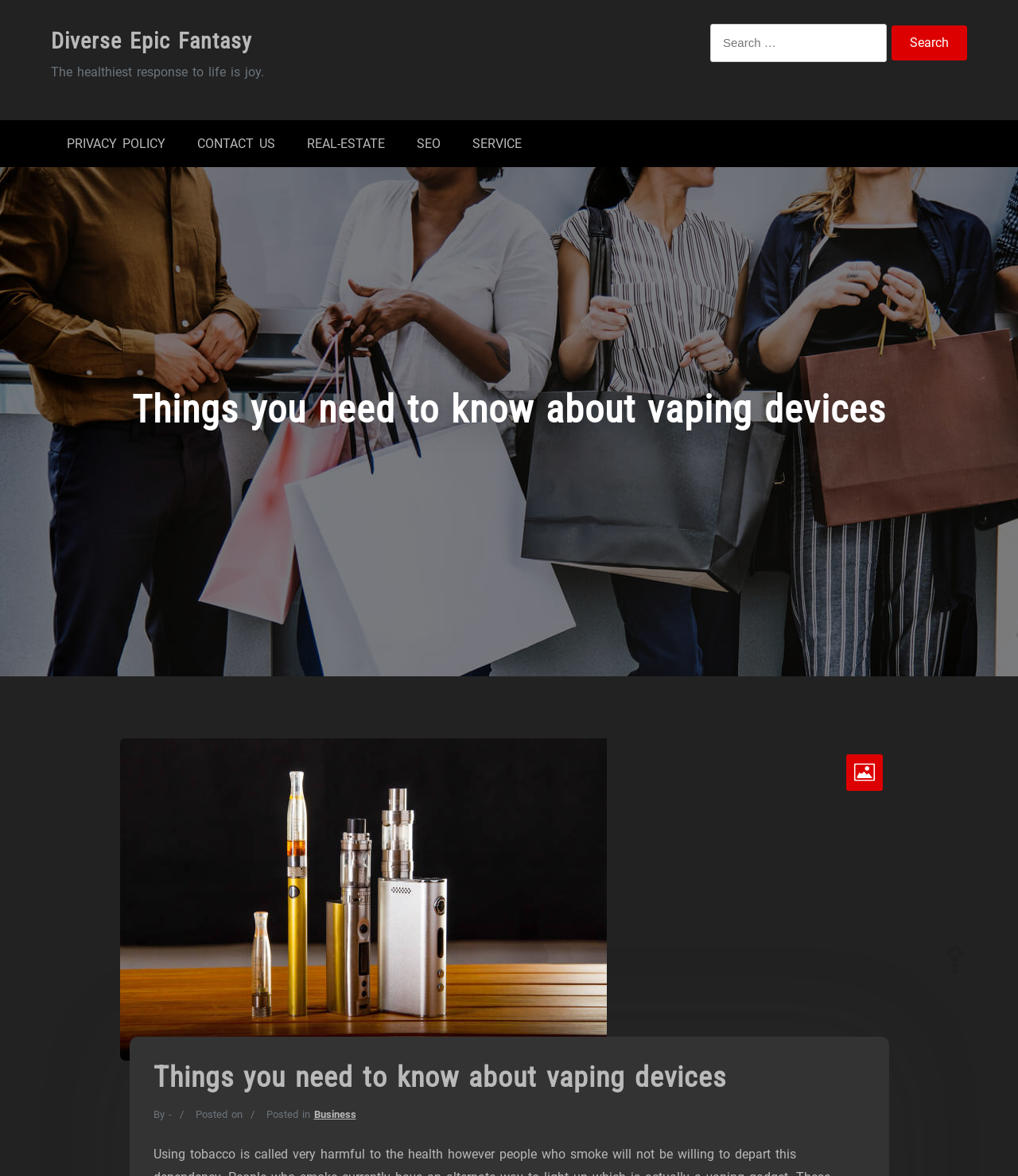What is the quote displayed on the webpage?
Please answer using one word or phrase, based on the screenshot.

The healthiest response to life is joy.